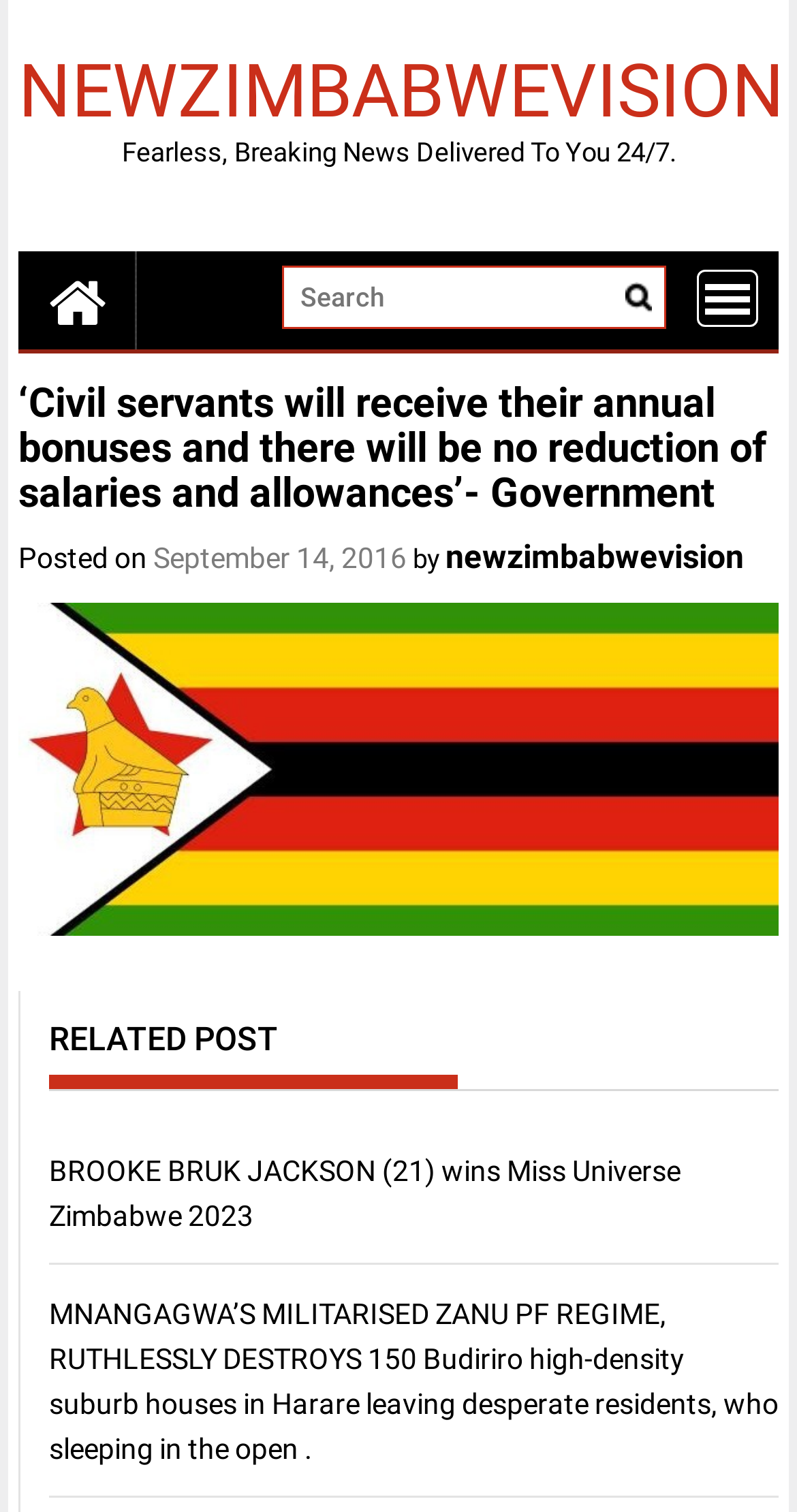What is the name of the website?
Please provide a single word or phrase as the answer based on the screenshot.

NEWZIMBABWEVISION